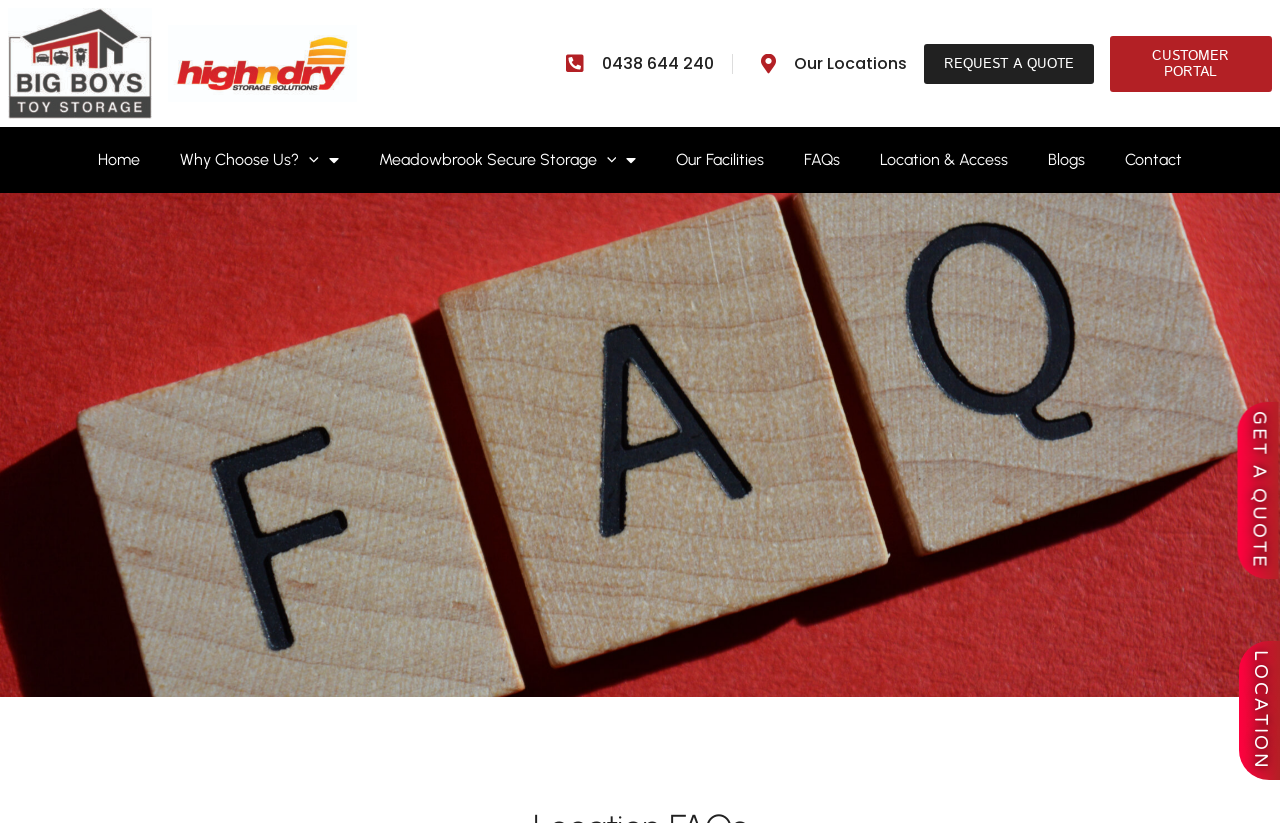Determine the bounding box coordinates for the element that should be clicked to follow this instruction: "Click the 'GET A QUOTE' button". The coordinates should be given as four float numbers between 0 and 1, in the format [left, top, right, bottom].

[0.967, 0.488, 0.999, 0.703]